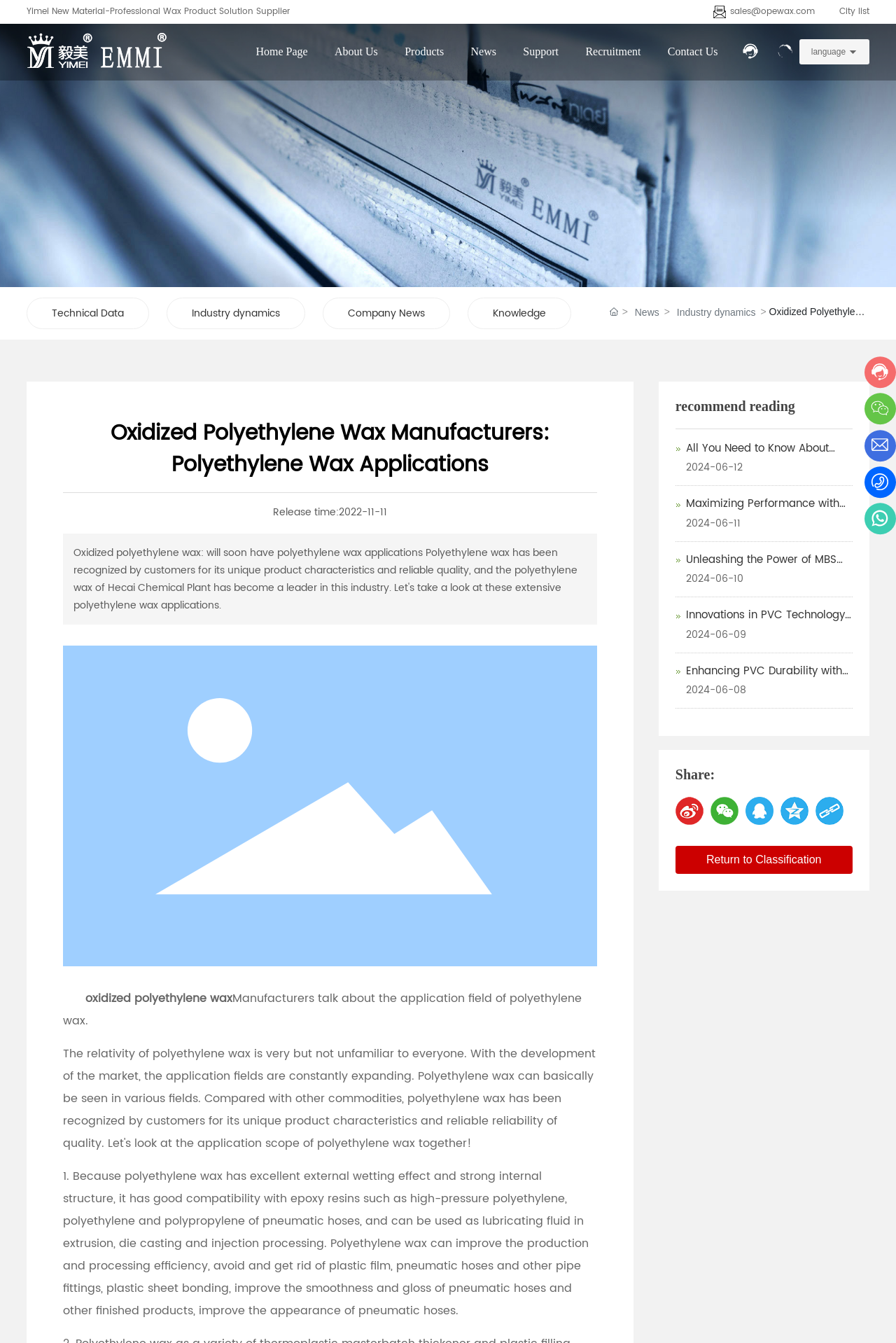Point out the bounding box coordinates of the section to click in order to follow this instruction: "Click the 'Biographies T-Z' link".

None